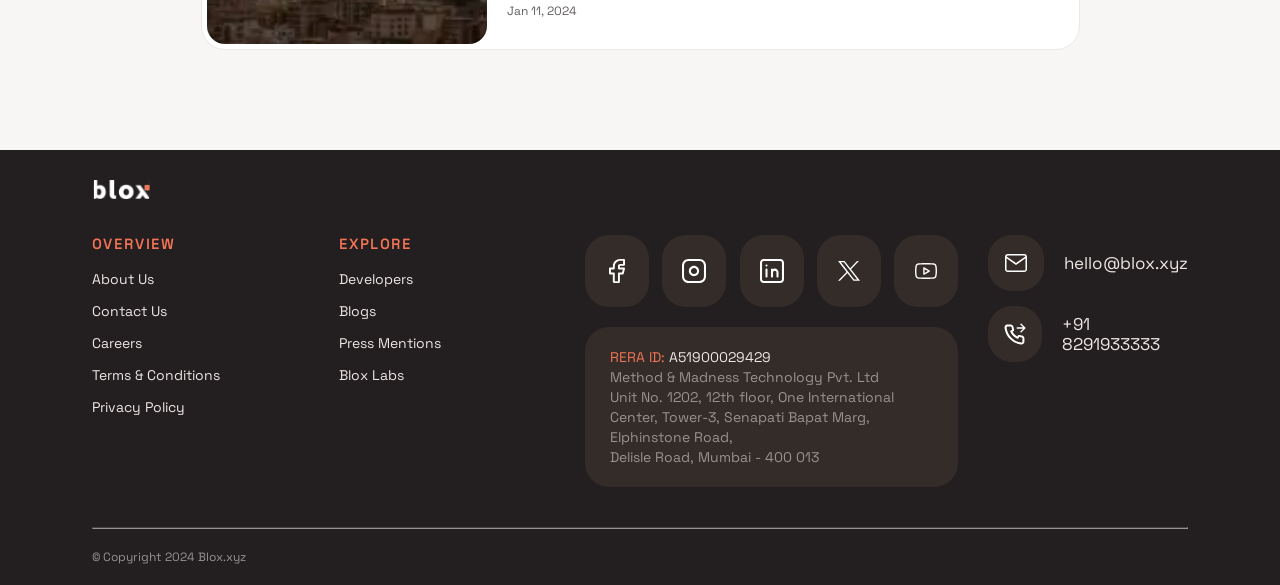Pinpoint the bounding box coordinates of the area that should be clicked to complete the following instruction: "View Terms & Conditions". The coordinates must be given as four float numbers between 0 and 1, i.e., [left, top, right, bottom].

[0.072, 0.614, 0.265, 0.669]